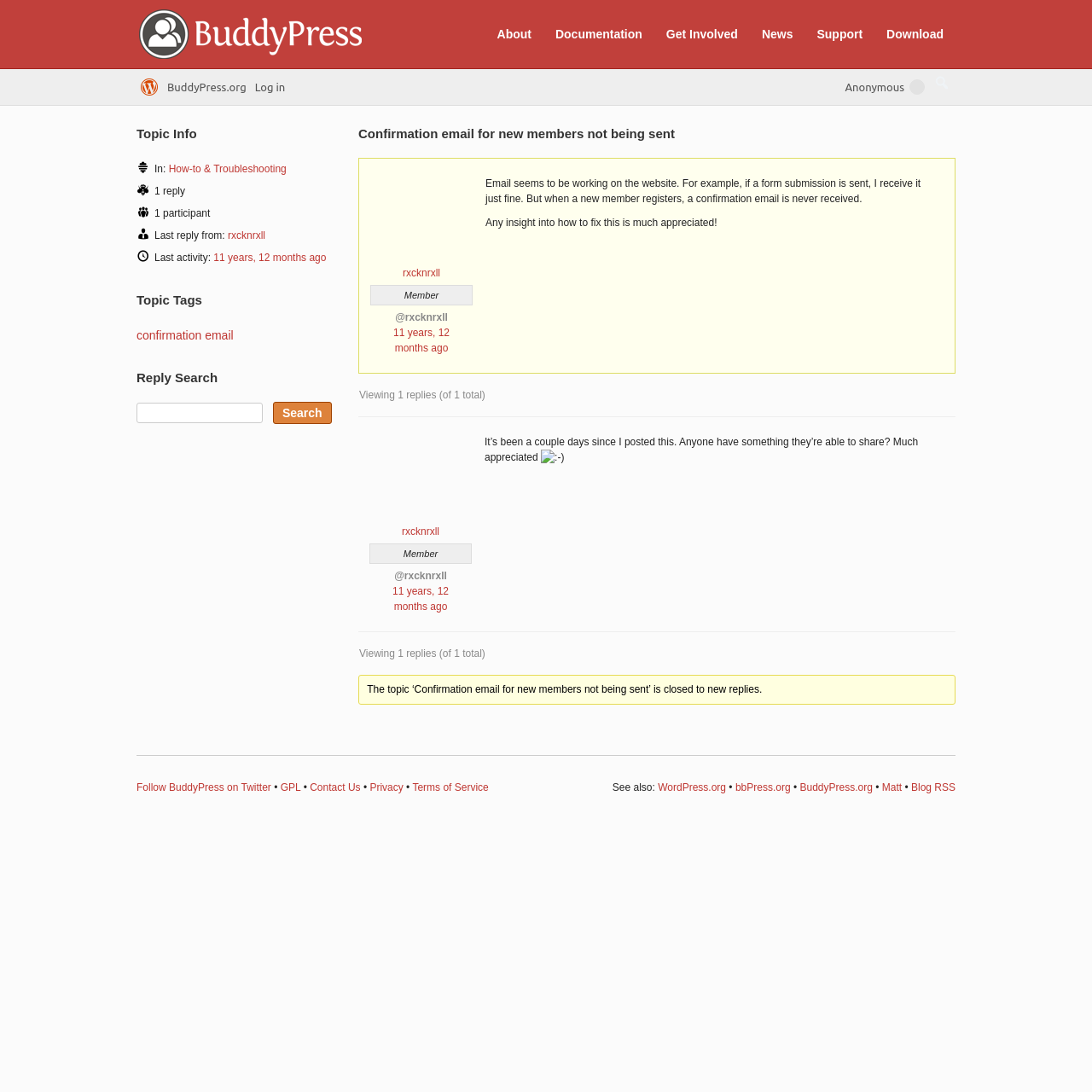Please identify the bounding box coordinates of the element's region that I should click in order to complete the following instruction: "Click on the 'About' link". The bounding box coordinates consist of four float numbers between 0 and 1, i.e., [left, top, right, bottom].

[0.446, 0.02, 0.495, 0.042]